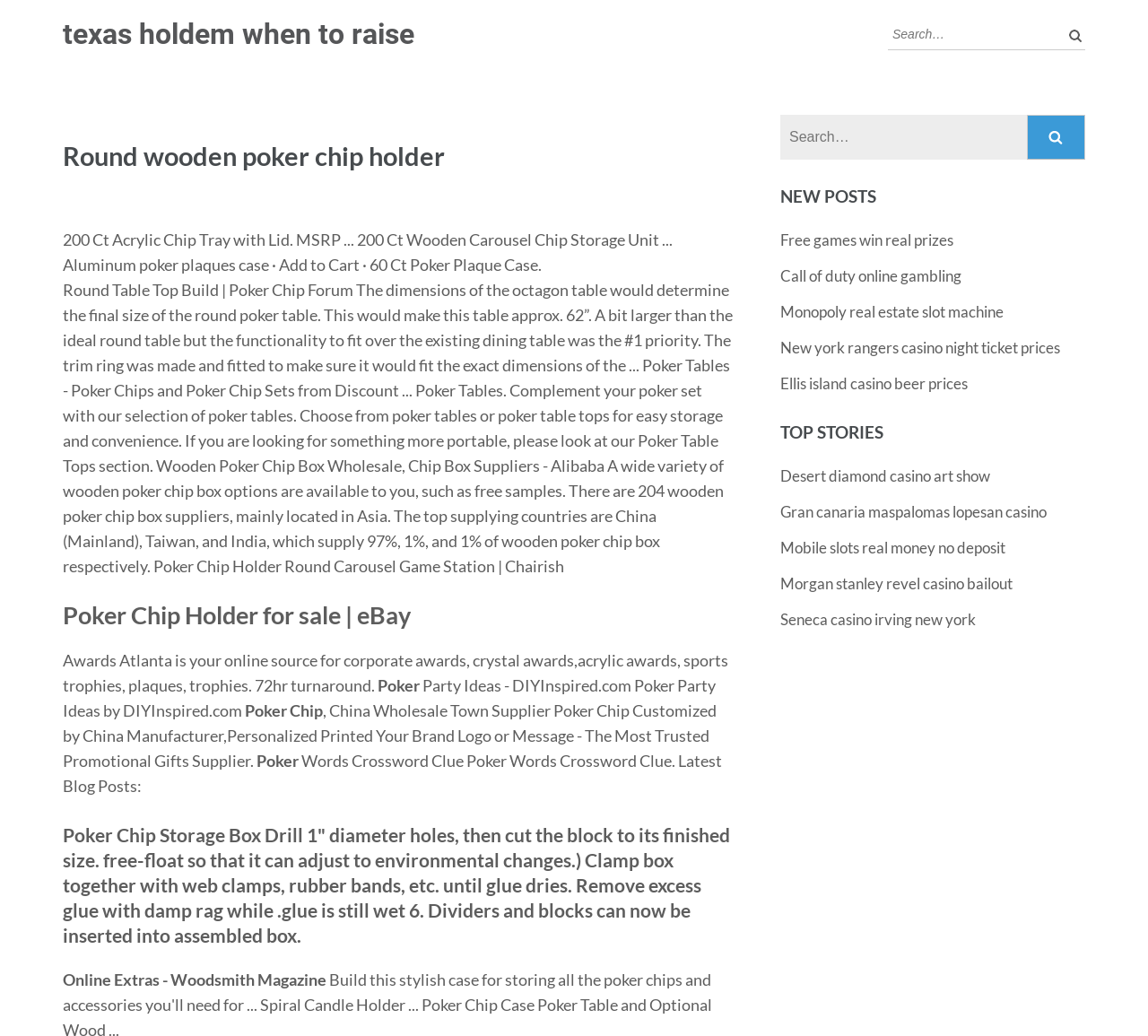Bounding box coordinates are to be given in the format (top-left x, top-left y, bottom-right x, bottom-right y). All values must be floating point numbers between 0 and 1. Provide the bounding box coordinate for the UI element described as: Seneca casino irving new york

[0.68, 0.589, 0.85, 0.607]